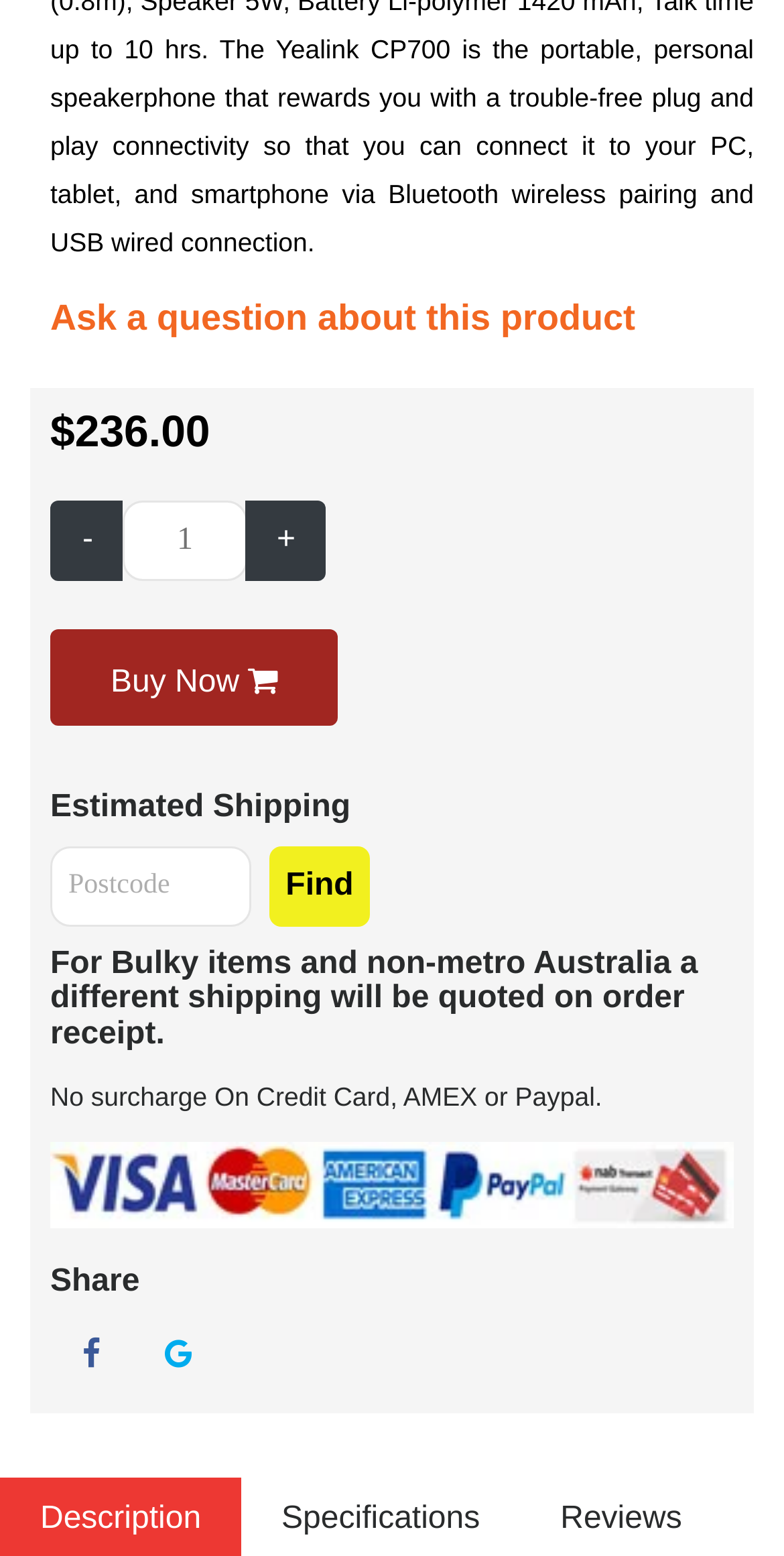What are the three tabs available on the webpage?
Using the image, elaborate on the answer with as much detail as possible.

The webpage has three static text elements at the bottom with the labels 'Description', 'Specifications', and 'Reviews', which appear to be tabs that can be clicked to view different sections of the webpage.